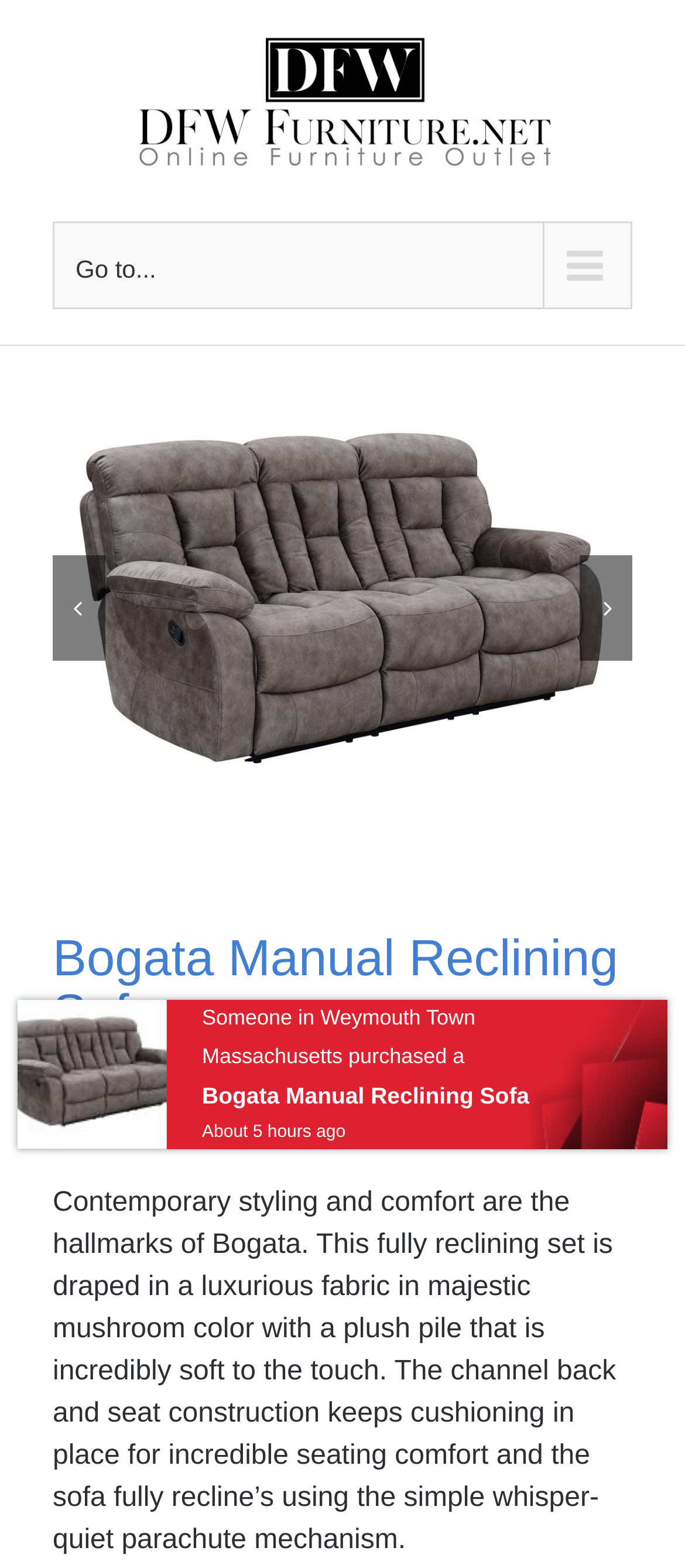Respond with a single word or phrase for the following question: 
What is the price of the Bogata Manual Reclining Sofa?

$923.15